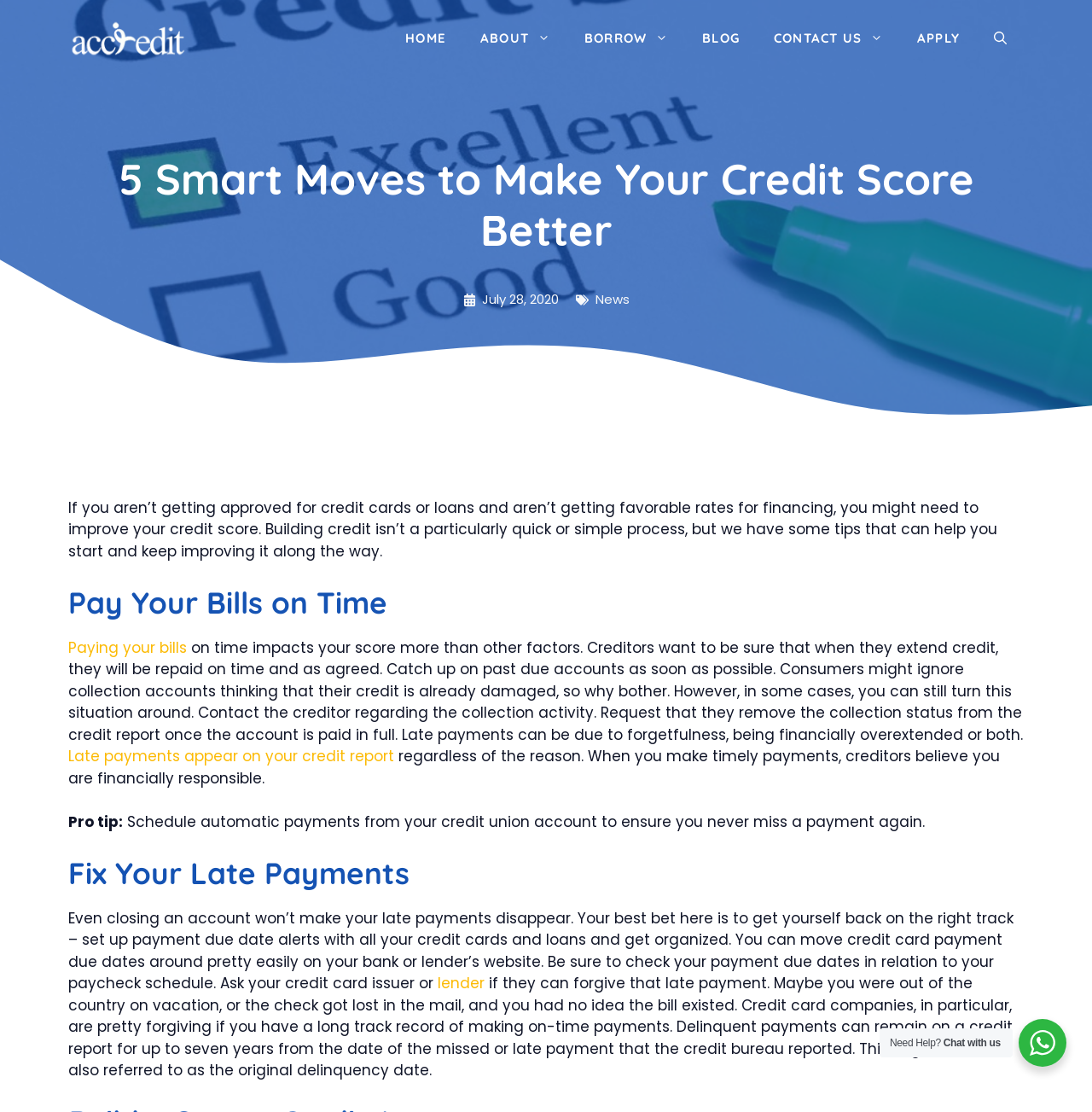Please give the bounding box coordinates of the area that should be clicked to fulfill the following instruction: "Click the 'APPLY' link". The coordinates should be in the format of four float numbers from 0 to 1, i.e., [left, top, right, bottom].

[0.824, 0.015, 0.895, 0.054]